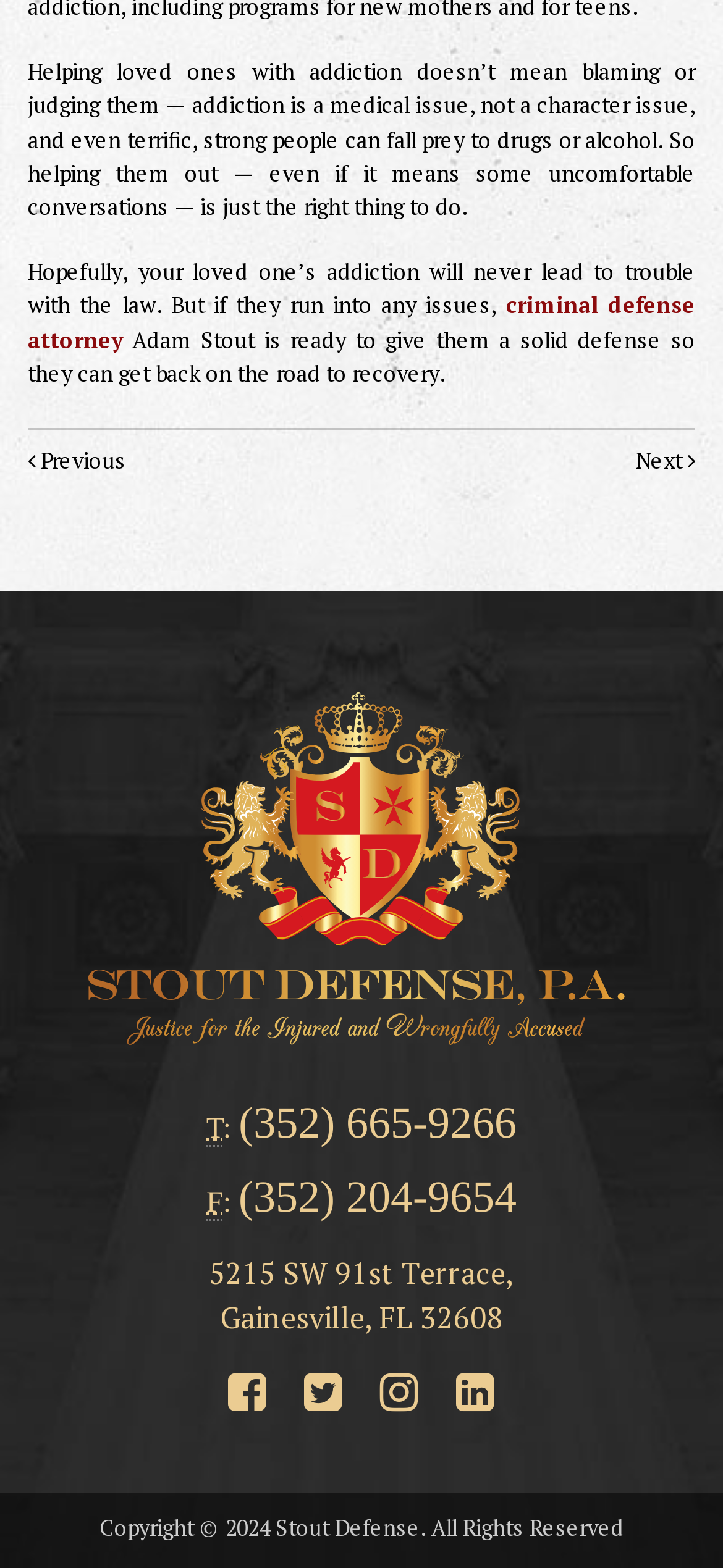Can you show the bounding box coordinates of the region to click on to complete the task described in the instruction: "Click the 'criminal defense attorney' link"?

[0.038, 0.186, 0.962, 0.225]